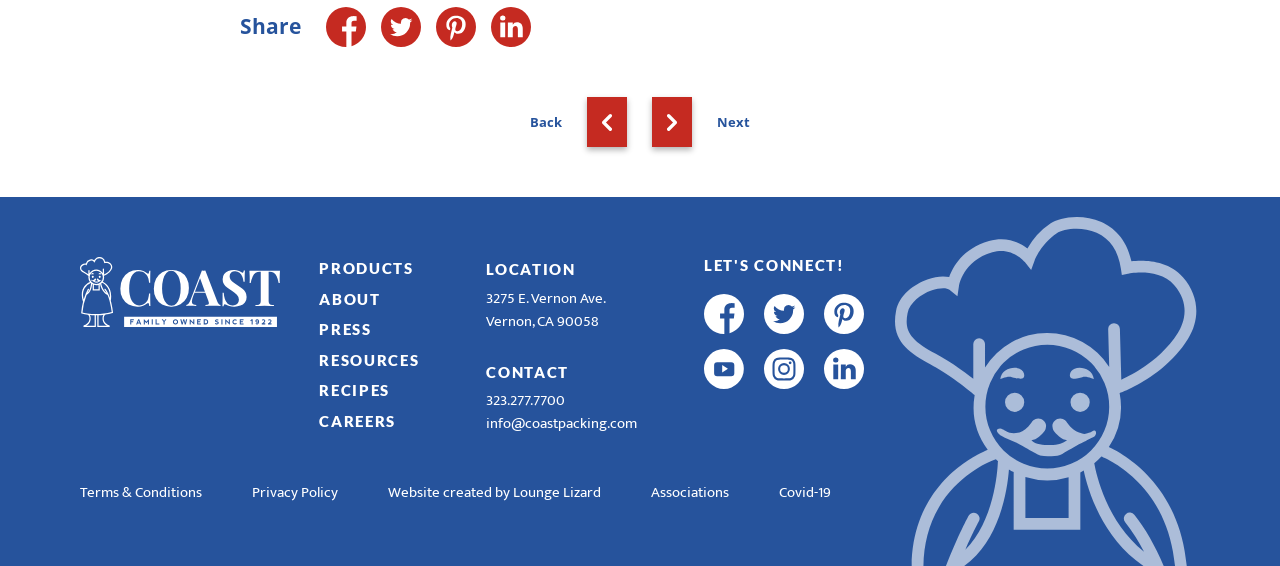Please specify the bounding box coordinates for the clickable region that will help you carry out the instruction: "Read about us".

None